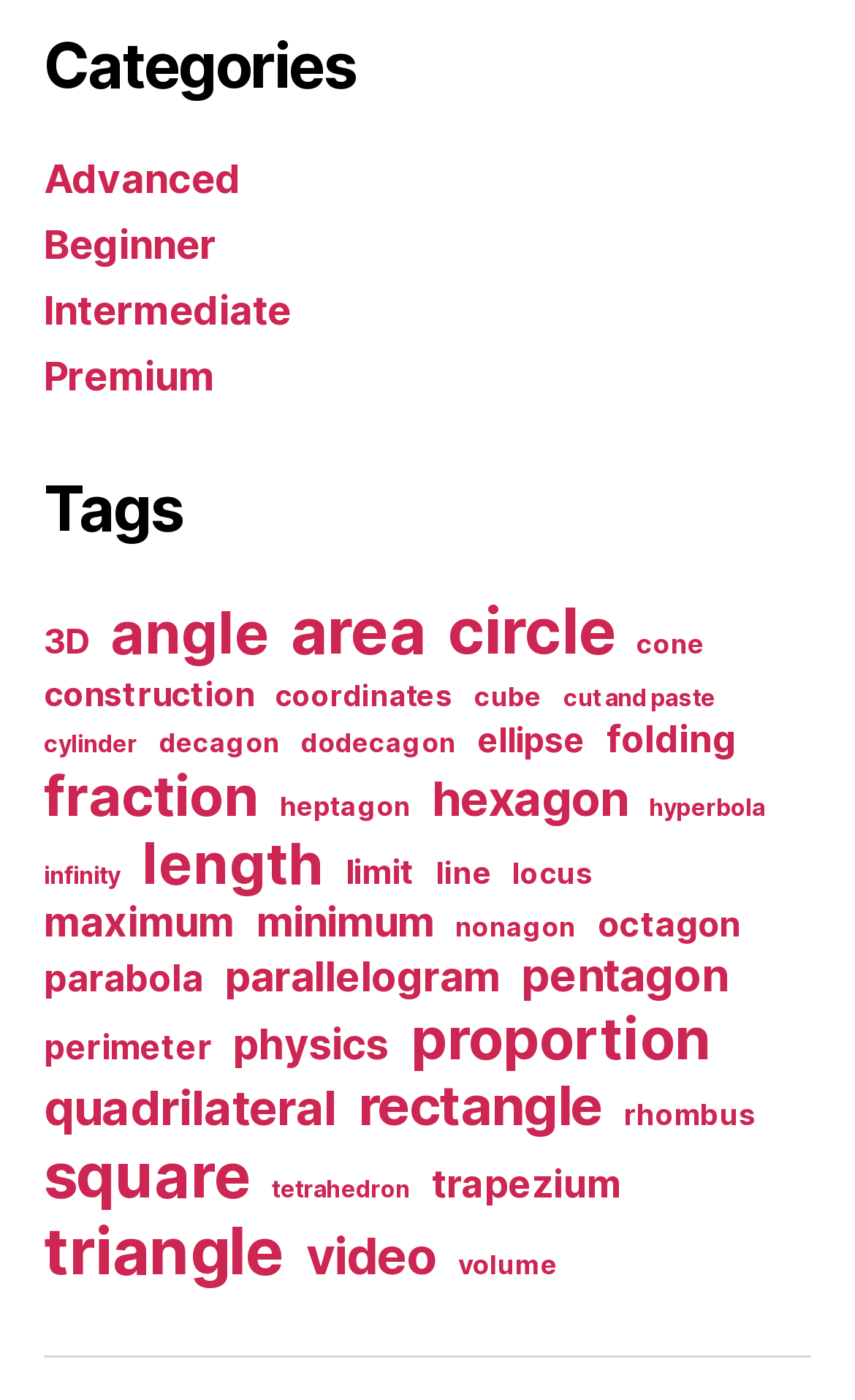What is the tag with the most items?
Carefully analyze the image and provide a detailed answer to the question.

After examining the links in the navigation section with the heading 'Tags', I found that the link with the text 'square (321 items)' has the highest number of items. Therefore, the tag with the most items is 'square'.